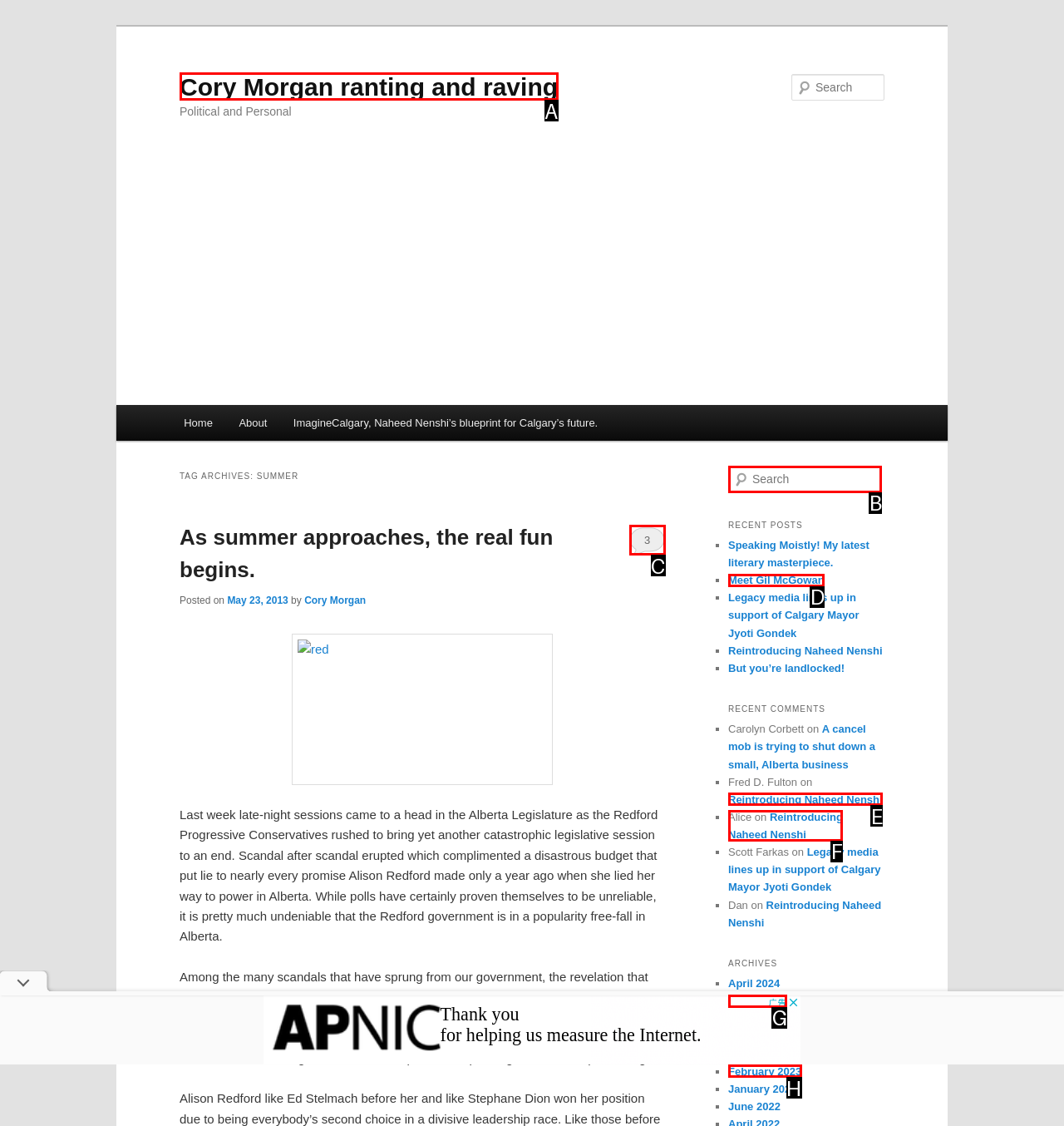Given the description: parent_node: Search name="s" placeholder="Search", determine the corresponding lettered UI element.
Answer with the letter of the selected option.

B